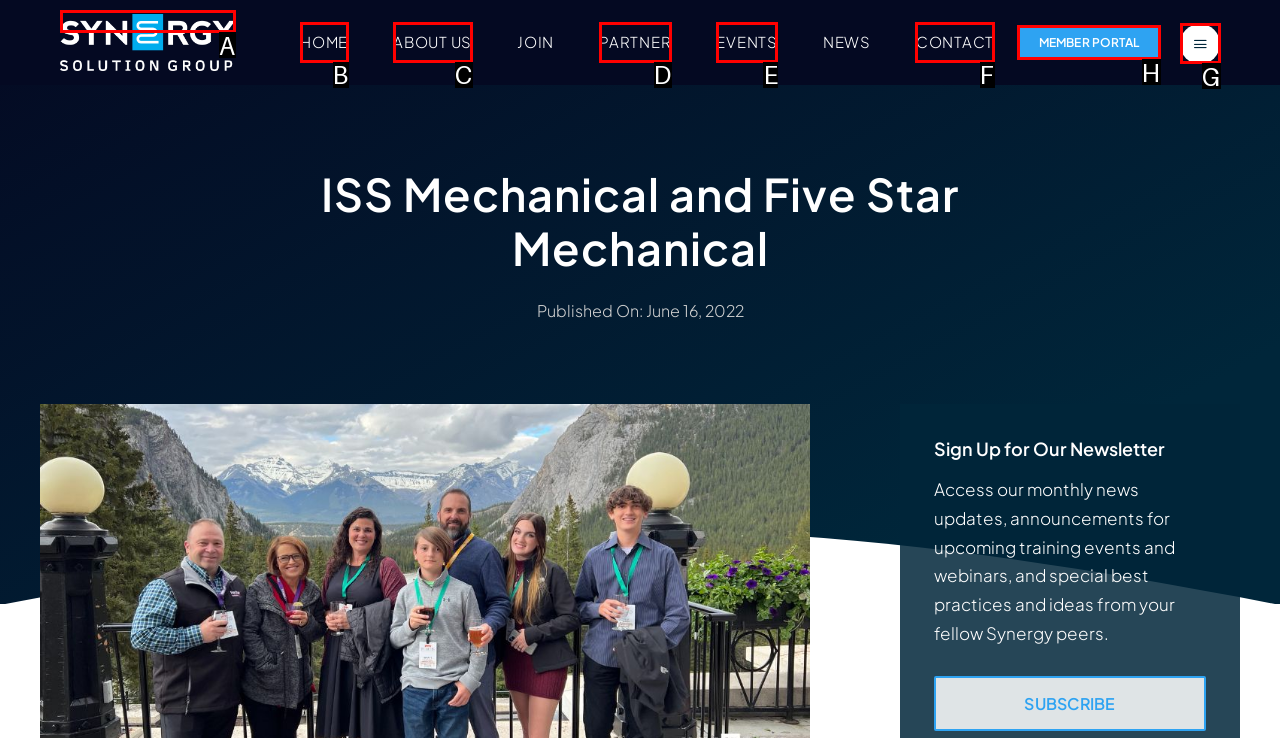Looking at the description: alt="Synergy Solution Group Logo", identify which option is the best match and respond directly with the letter of that option.

A